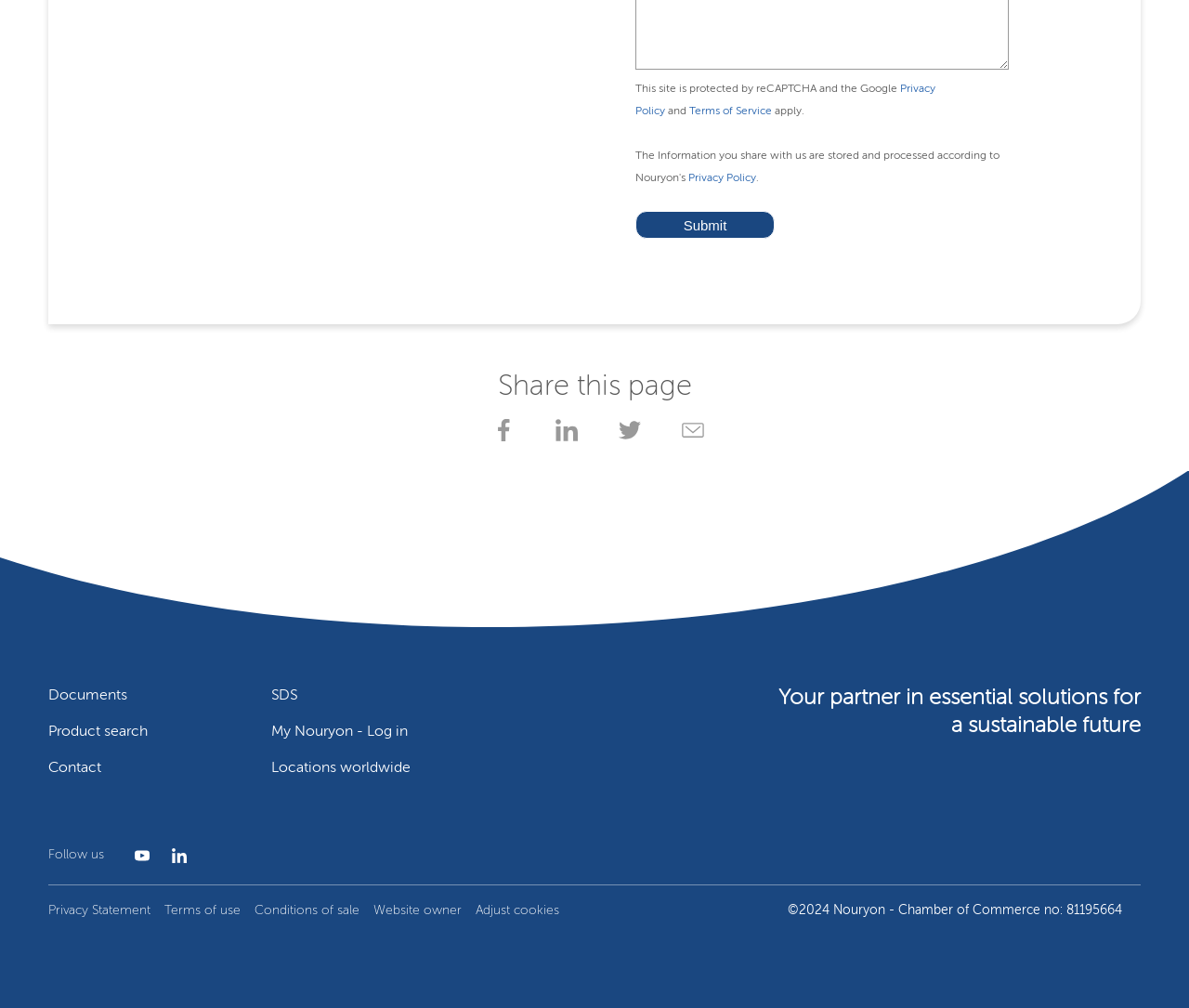Find the bounding box coordinates for the UI element whose description is: "Locations worldwide". The coordinates should be four float numbers between 0 and 1, in the format [left, top, right, bottom].

[0.228, 0.755, 0.345, 0.769]